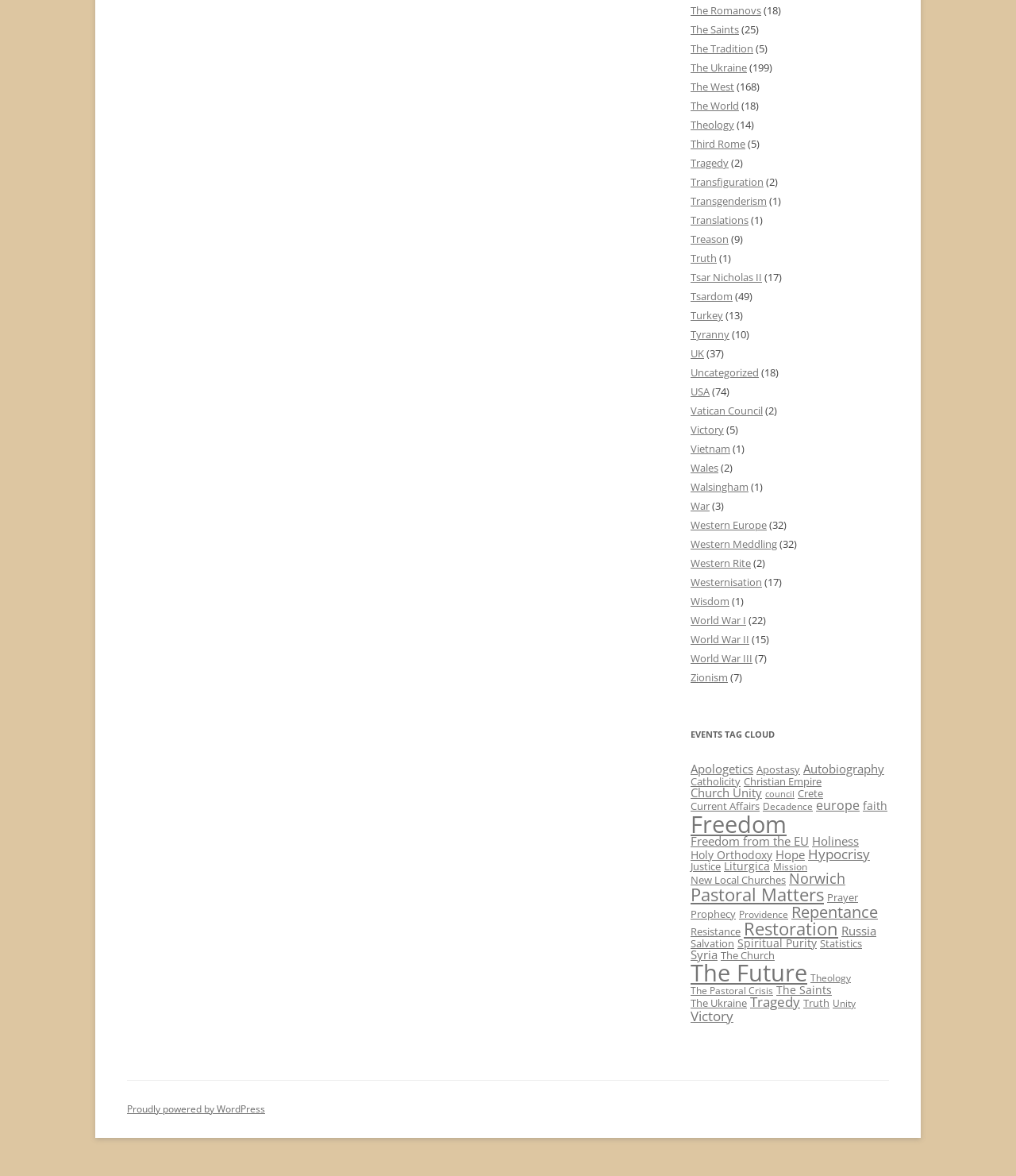Determine the bounding box coordinates of the element that should be clicked to execute the following command: "Read about World War I".

[0.68, 0.521, 0.734, 0.534]